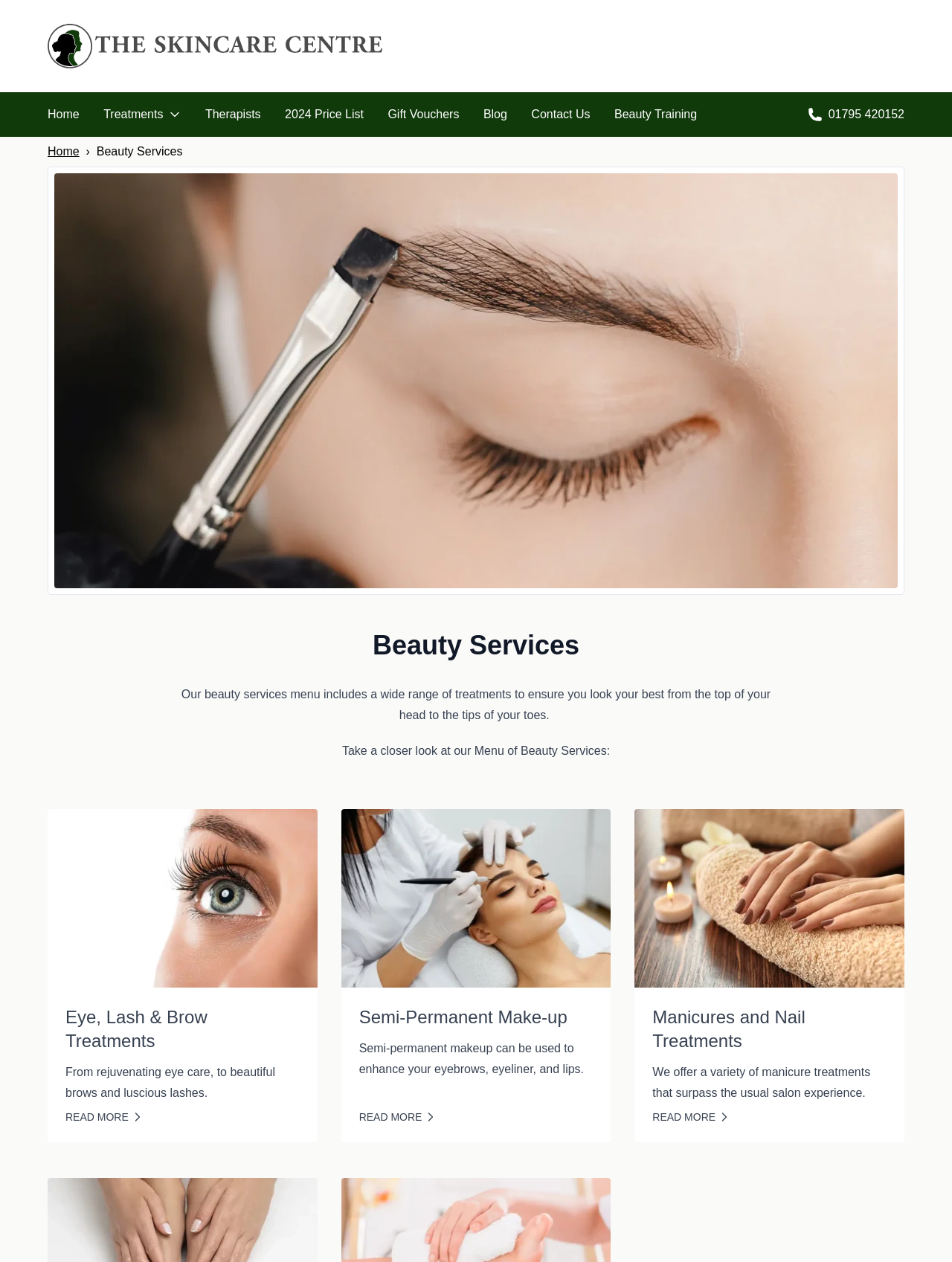Pinpoint the bounding box coordinates for the area that should be clicked to perform the following instruction: "Read more about 'Semi-Permanent Make-up'".

[0.377, 0.879, 0.623, 0.891]